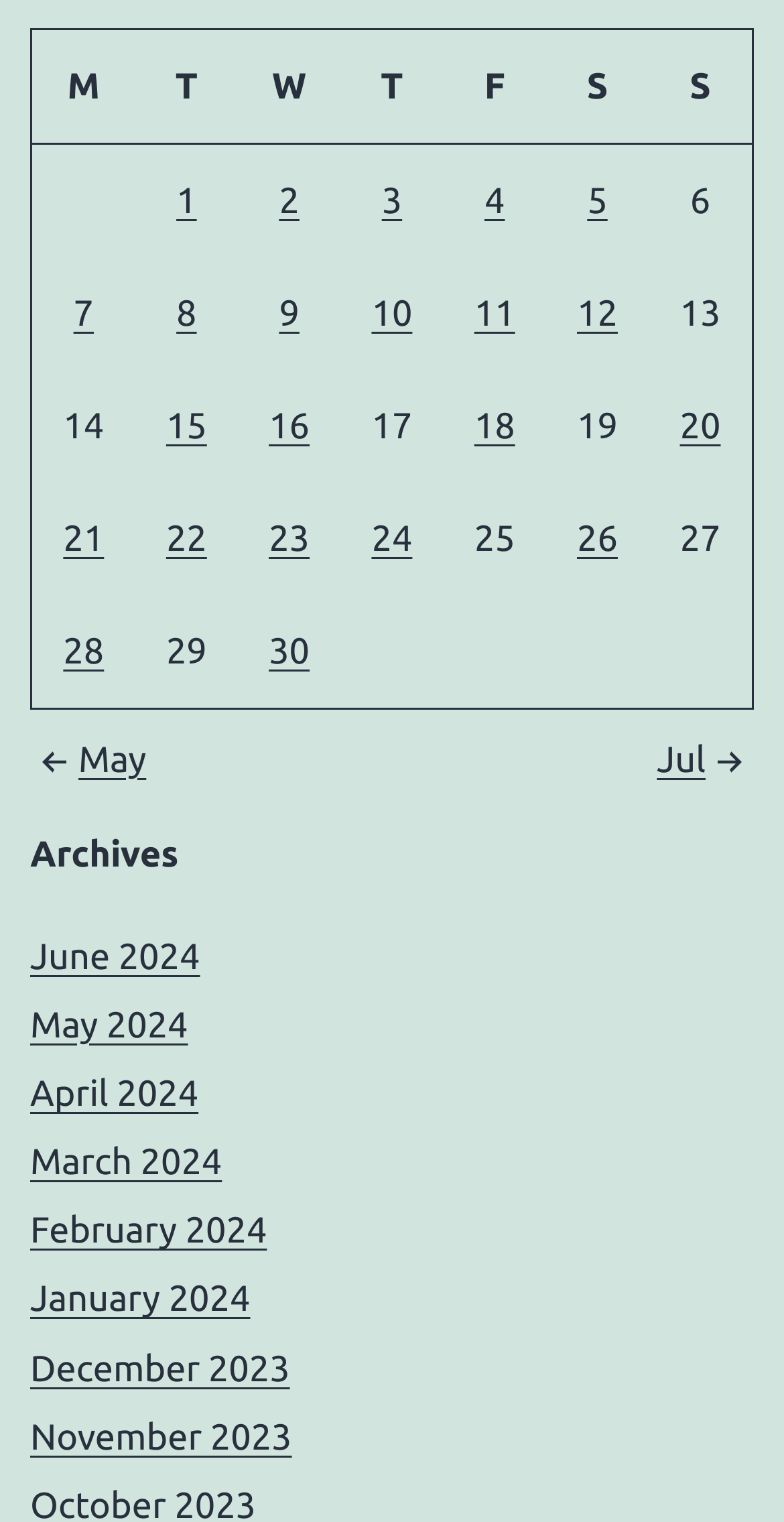Highlight the bounding box coordinates of the region I should click on to meet the following instruction: "Go to May".

[0.038, 0.486, 0.187, 0.512]